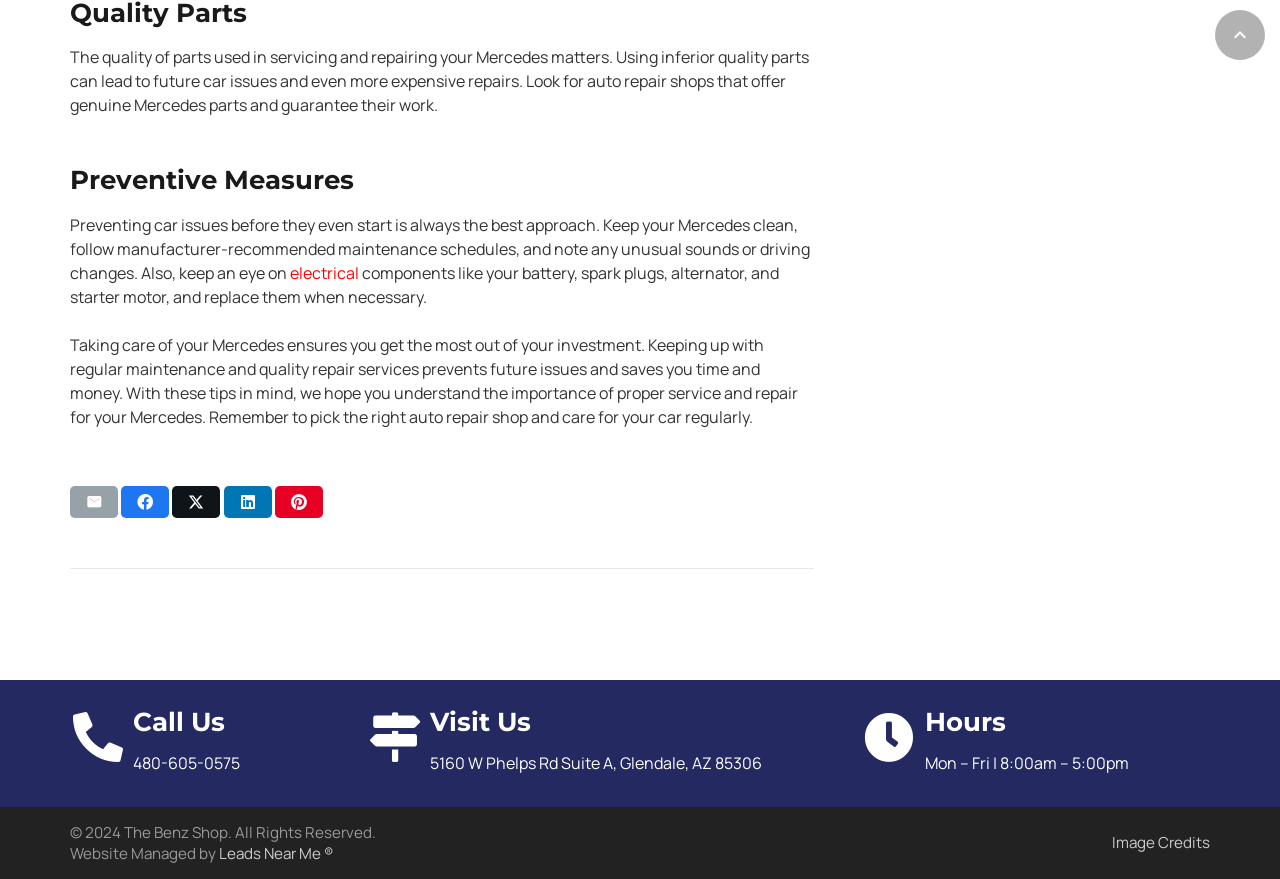Provide the bounding box coordinates of the UI element this sentence describes: "Call Us".

[0.104, 0.804, 0.188, 0.854]